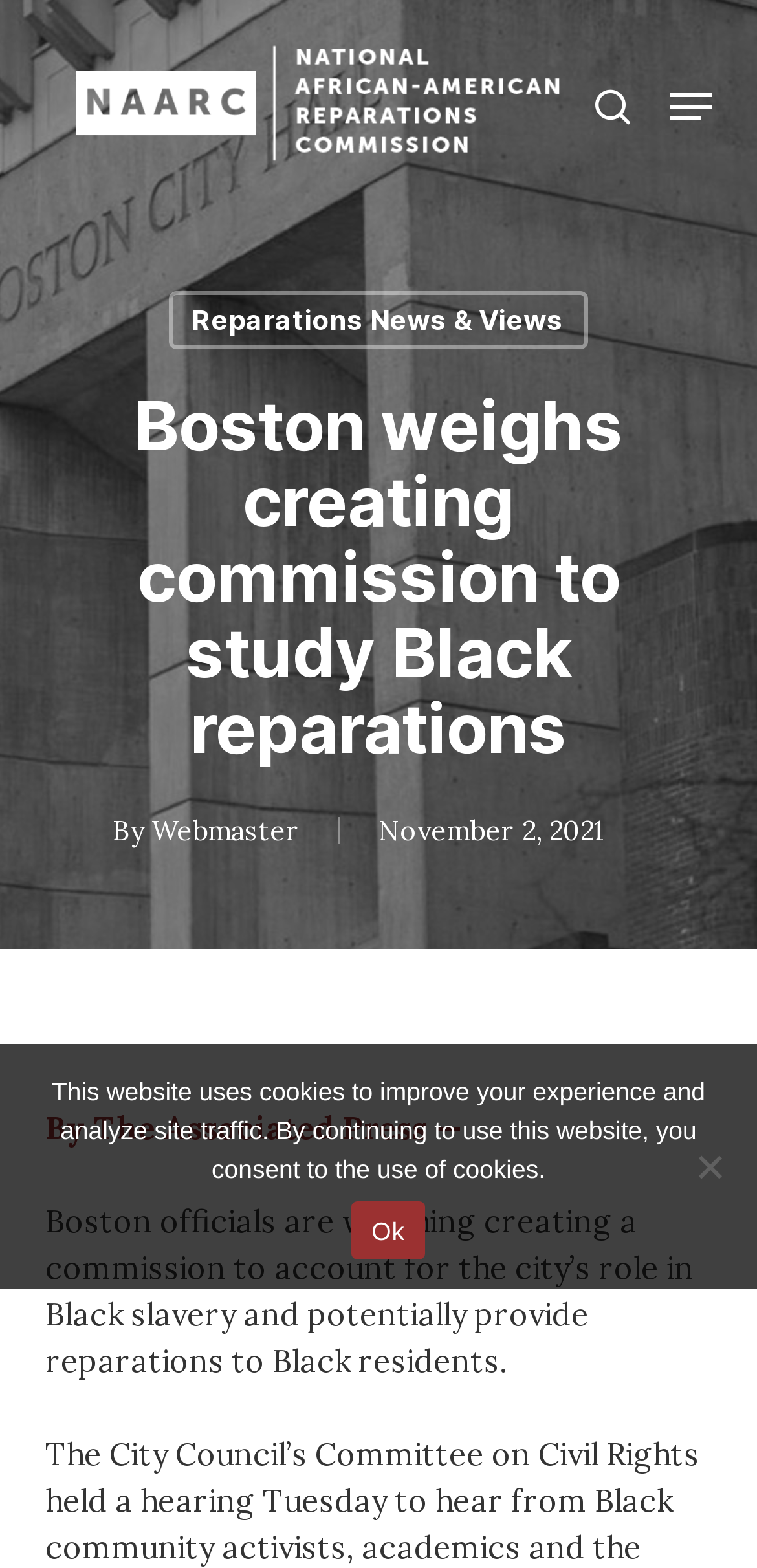Identify the bounding box coordinates of the area that should be clicked in order to complete the given instruction: "Click on Webmaster link". The bounding box coordinates should be four float numbers between 0 and 1, i.e., [left, top, right, bottom].

[0.2, 0.519, 0.395, 0.541]